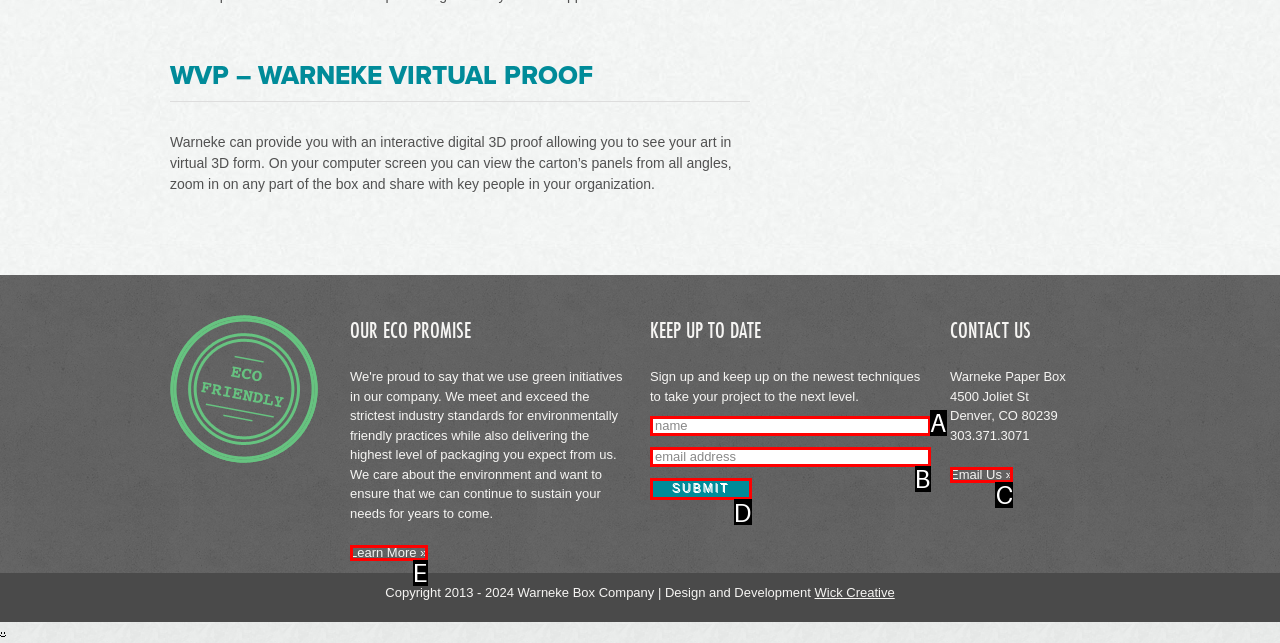Identify the letter corresponding to the UI element that matches this description: name="cm-name" placeholder="name"
Answer using only the letter from the provided options.

A